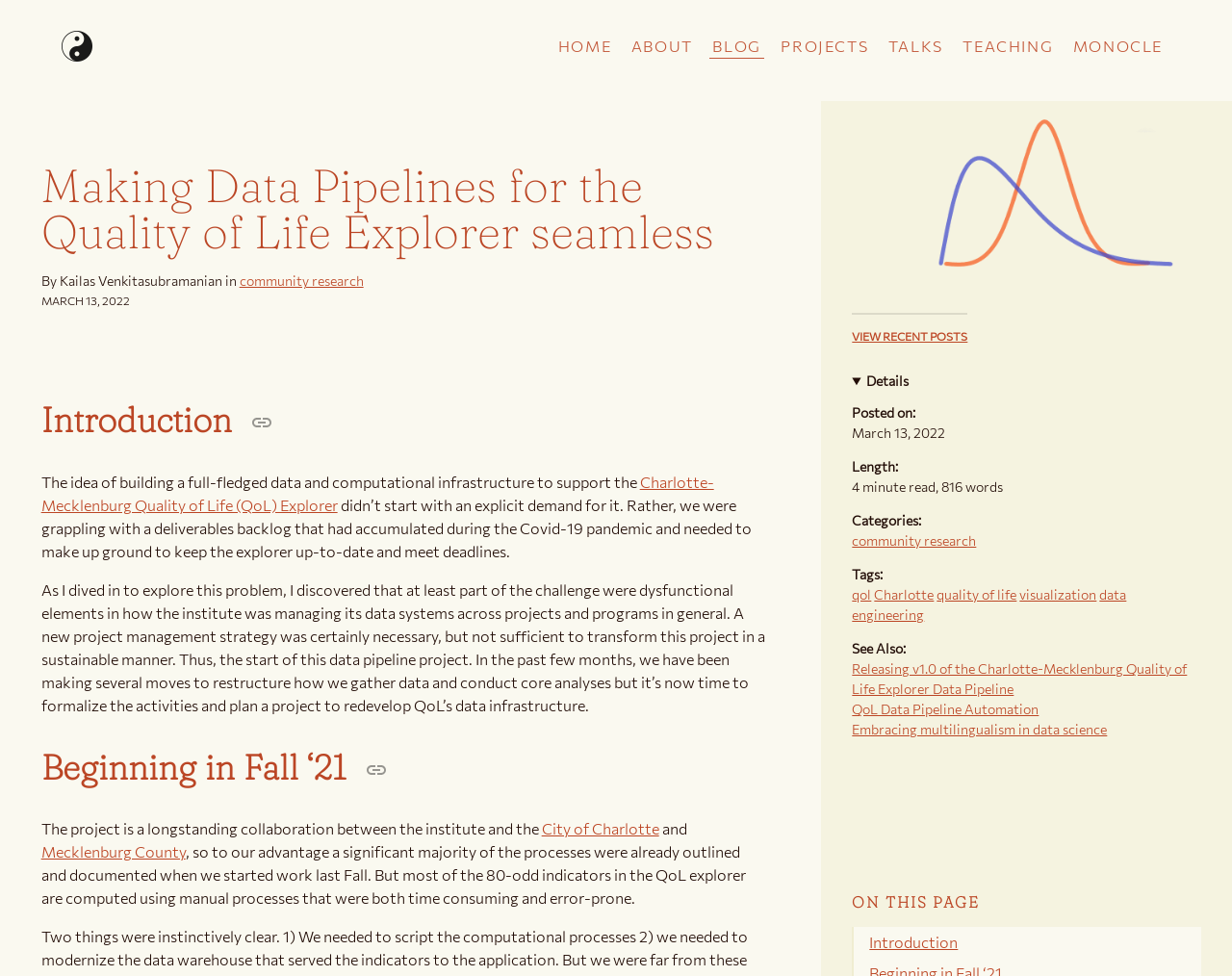Respond with a single word or phrase for the following question: 
How many links are there in the navigation menu?

6